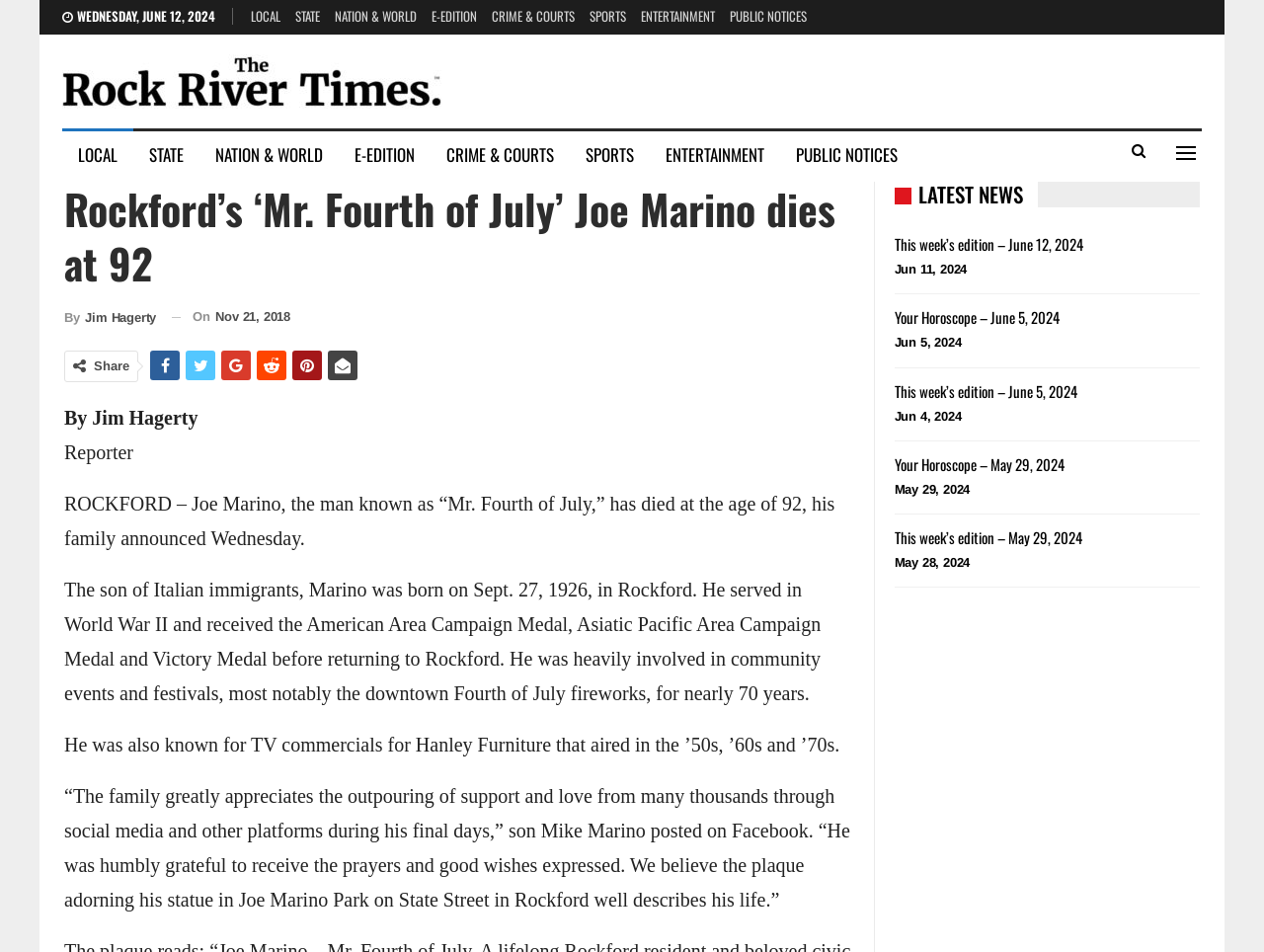What is the name of the park where Joe Marino's statue is located?
Can you provide an in-depth and detailed response to the question?

The article mentions that Joe Marino's statue is located in Joe Marino Park on State Street in Rockford, which is stated in the static text element with ID 350.